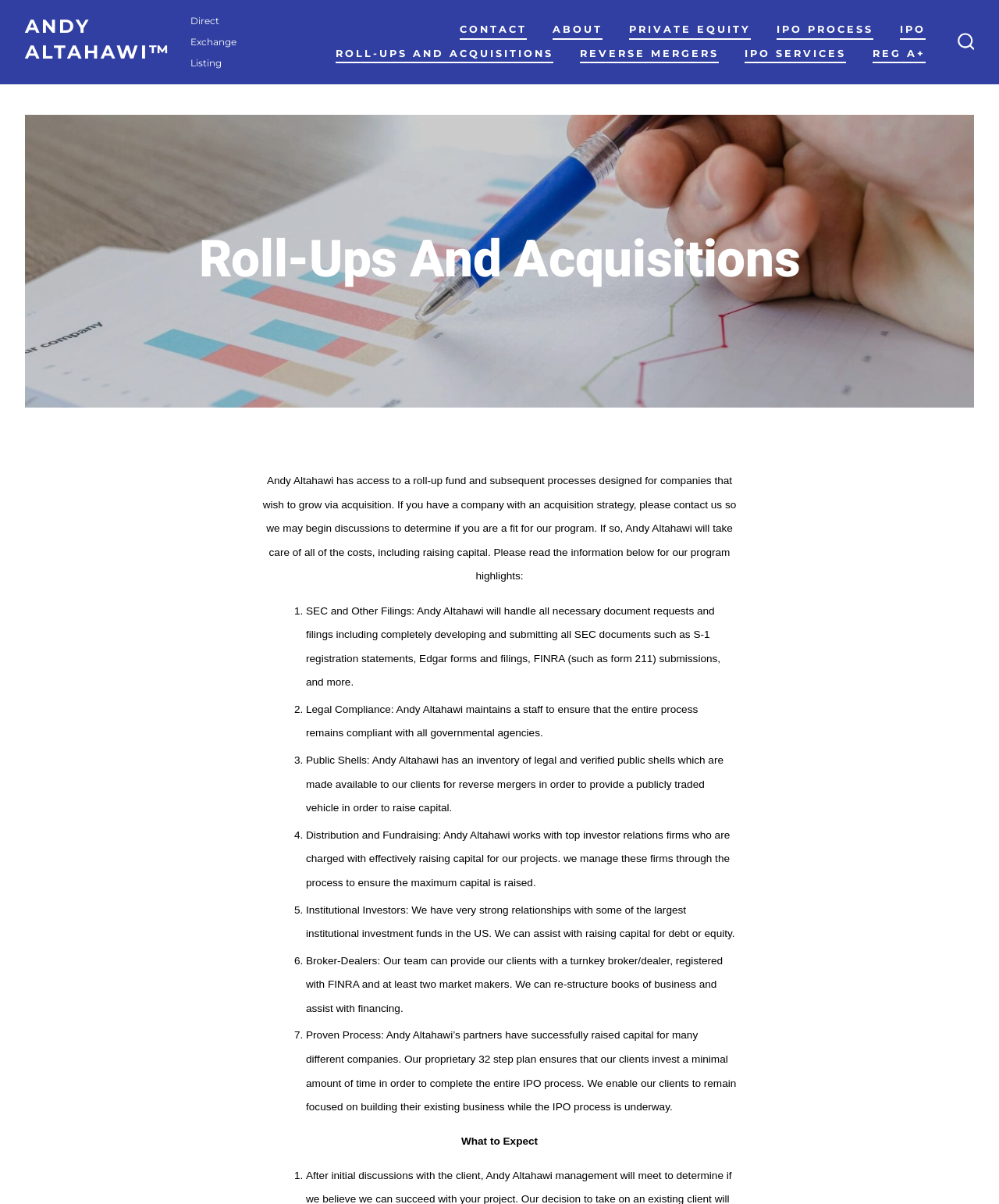Locate the bounding box coordinates of the area you need to click to fulfill this instruction: 'Visit the CONTACT page'. The coordinates must be in the form of four float numbers ranging from 0 to 1: [left, top, right, bottom].

[0.46, 0.016, 0.527, 0.034]